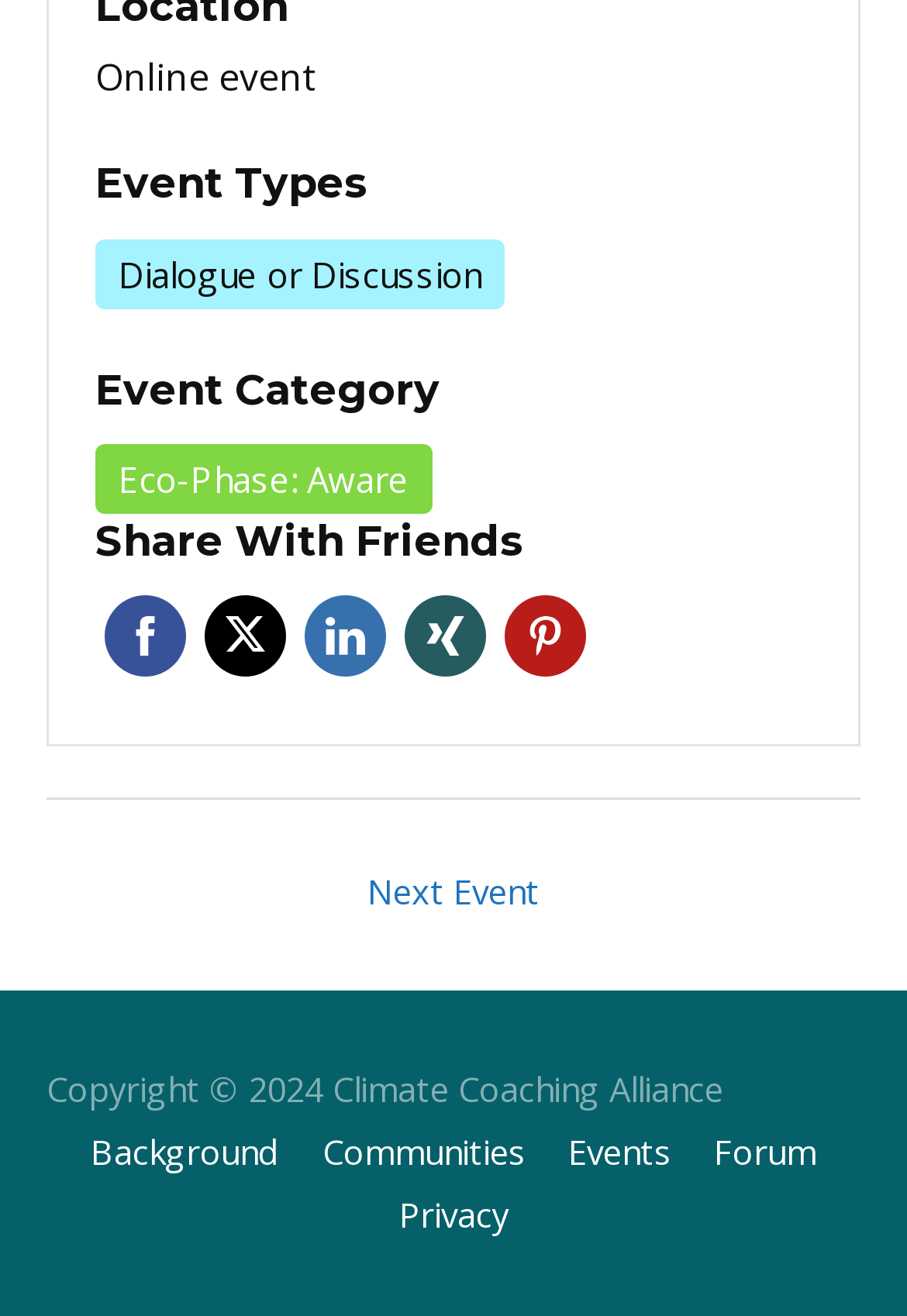Could you indicate the bounding box coordinates of the region to click in order to complete this instruction: "Go to HOME".

None